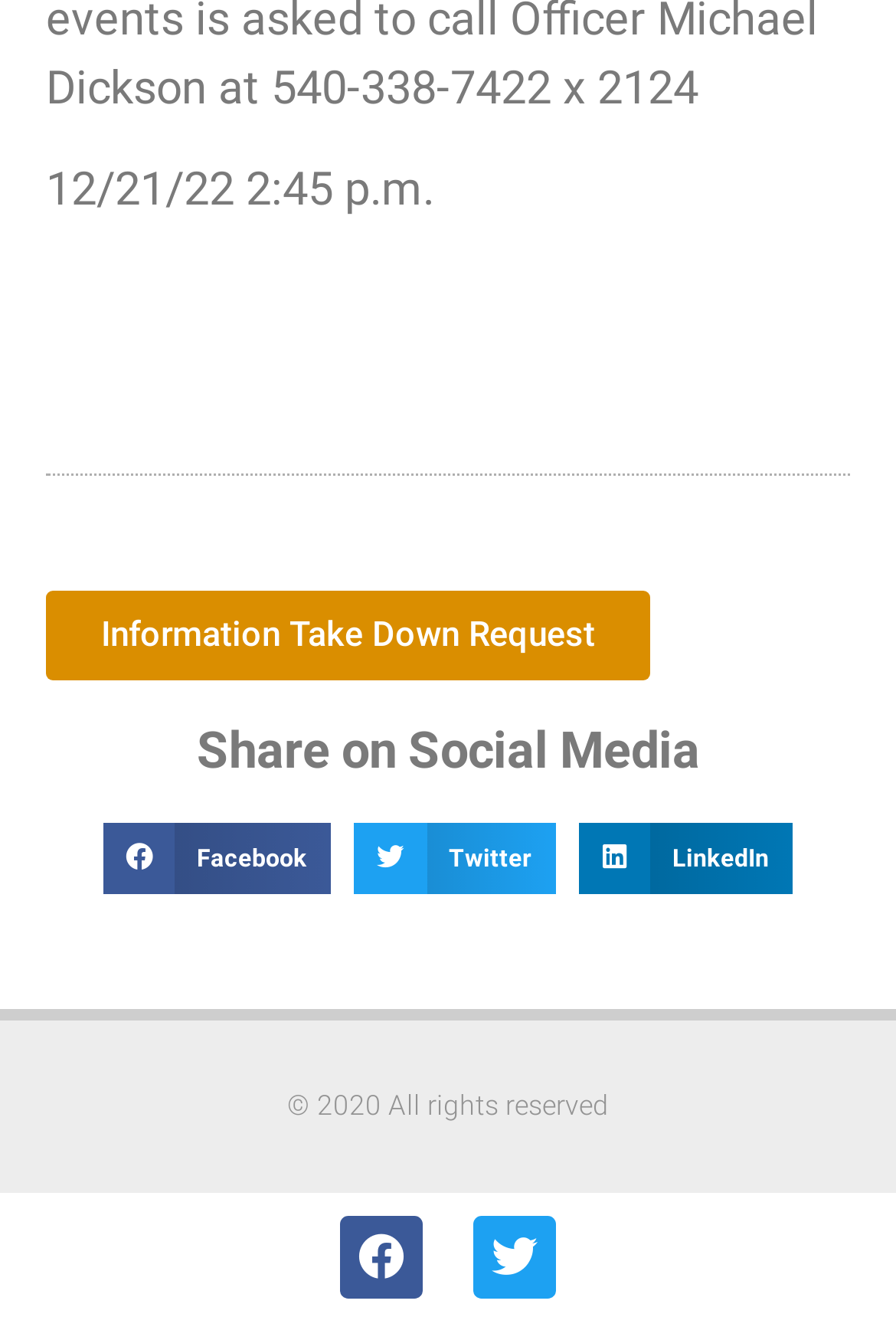What is the date and time displayed?
From the details in the image, provide a complete and detailed answer to the question.

The date and time displayed can be found at the top of the webpage, which is '12/21/22 2:45 p.m.'